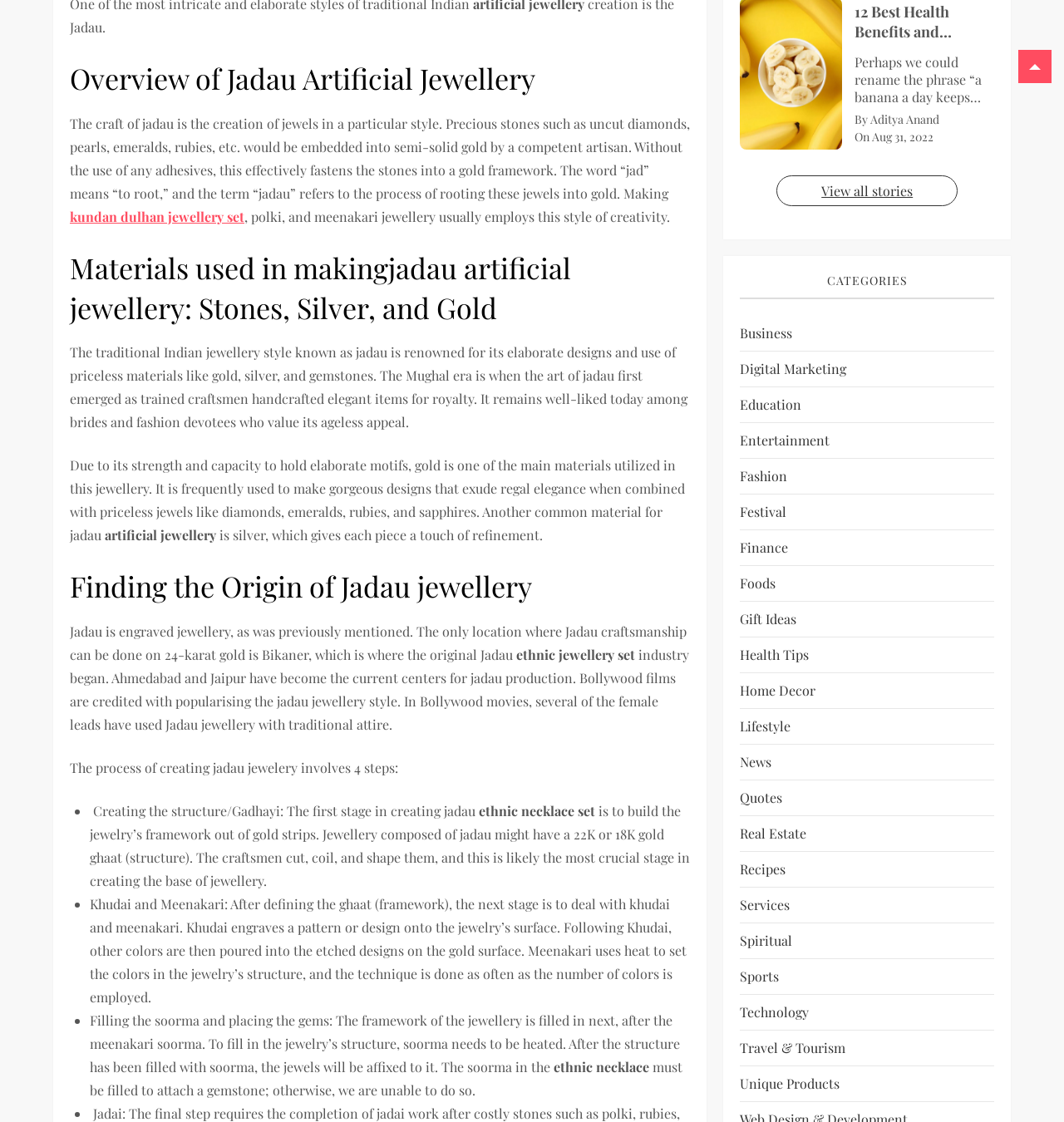Determine the bounding box for the UI element described here: "Digital Marketing".

[0.696, 0.318, 0.796, 0.339]